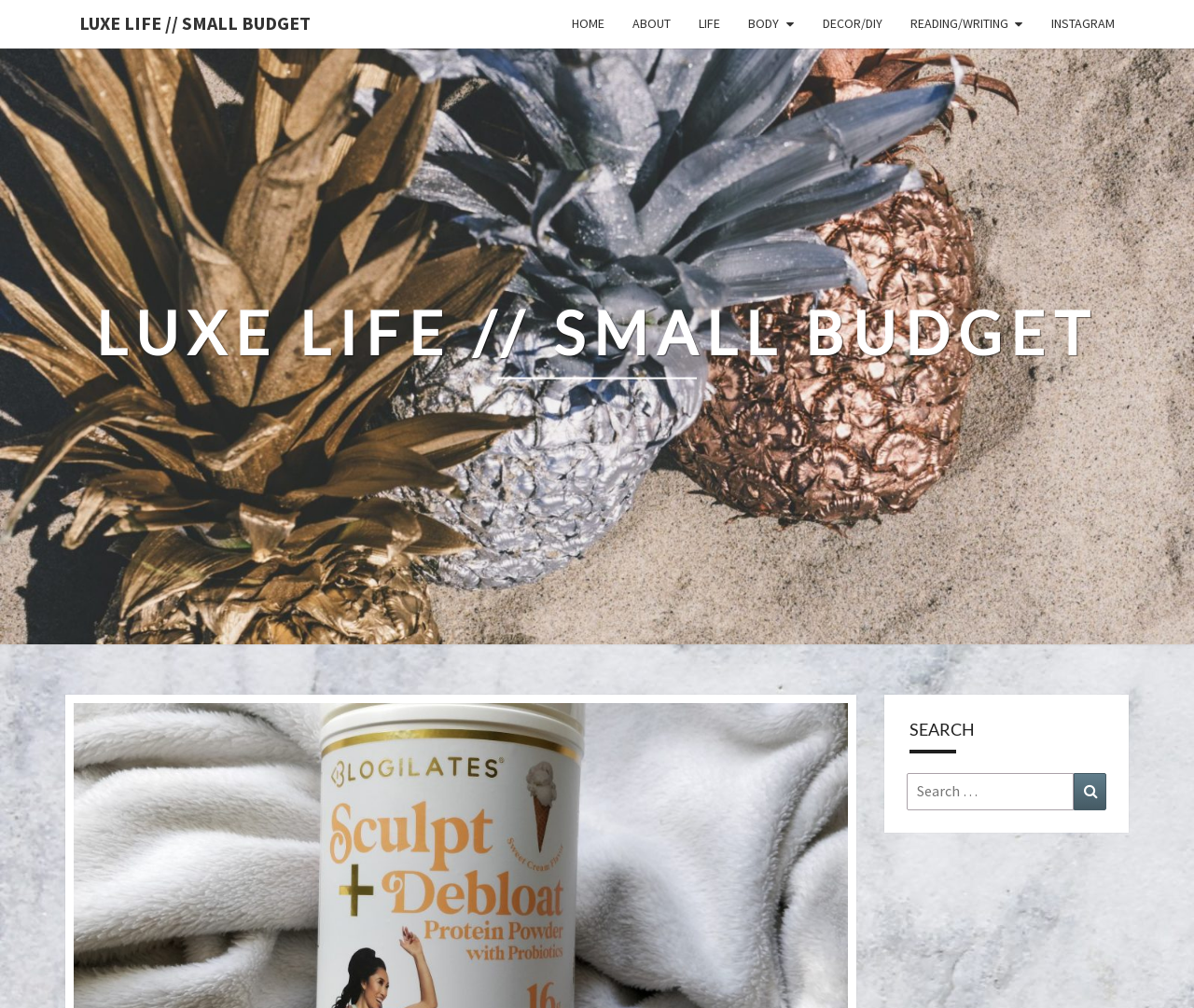Find the bounding box coordinates of the clickable area that will achieve the following instruction: "read about life".

[0.573, 0.0, 0.615, 0.048]